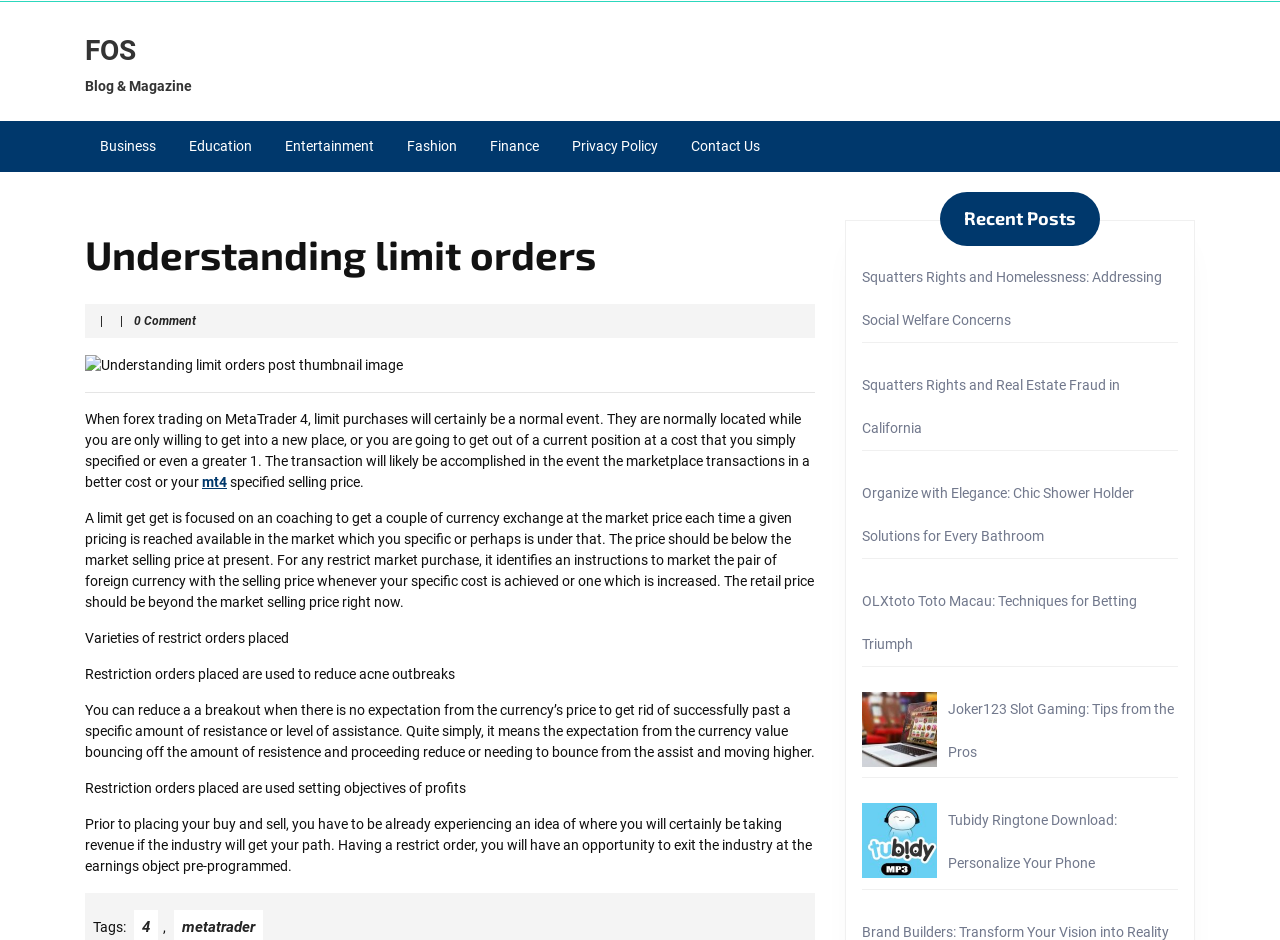What are limit orders used for?
Can you provide an in-depth and detailed response to the question?

The webpage explains that limit orders are used to reduce breakouts, which means setting a price level to exit the market if the currency price does not break out successfully past a specific level of resistance or support. Additionally, limit orders are used to set profit objectives, allowing traders to exit the market at a predetermined price.